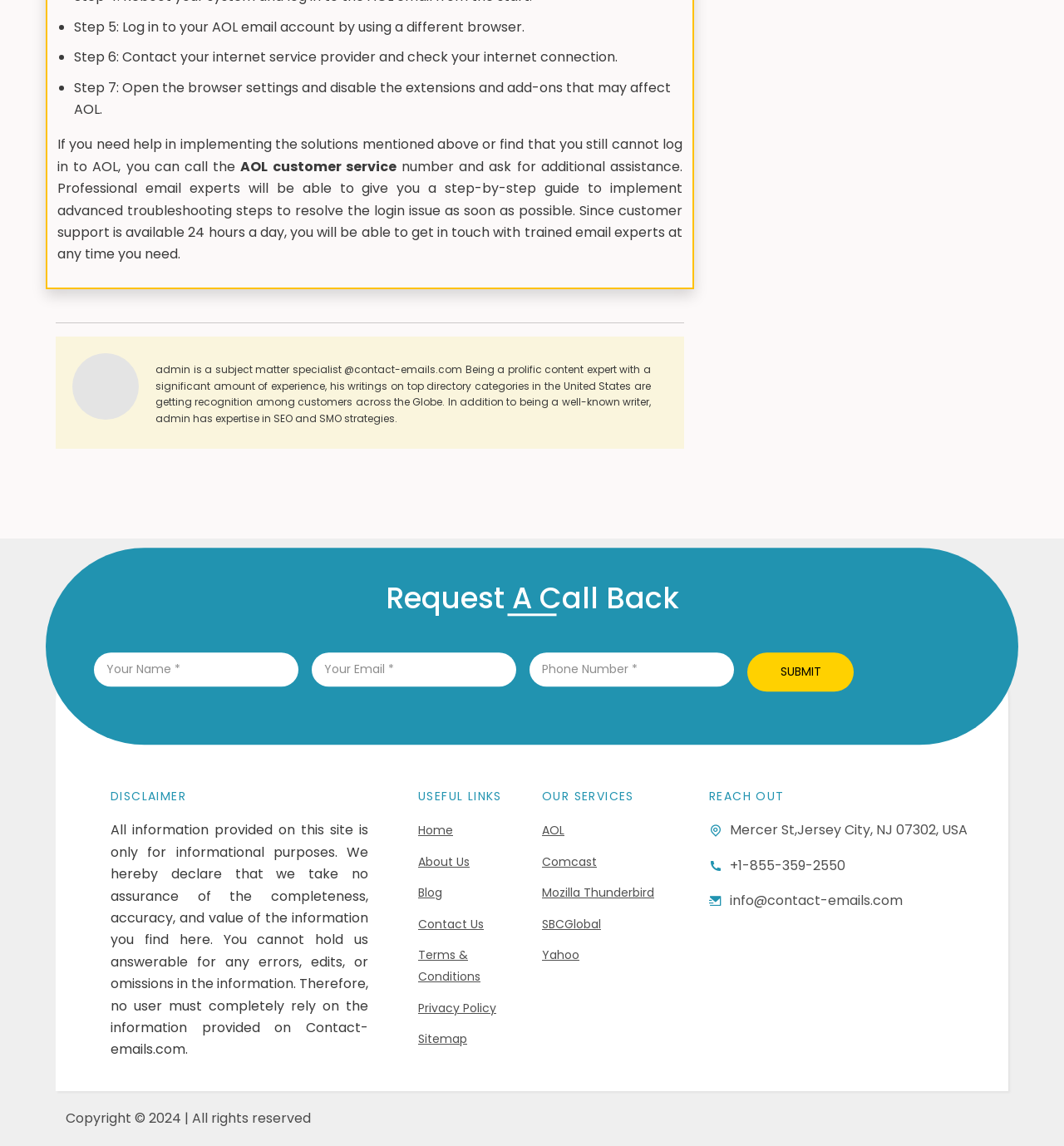Show the bounding box coordinates for the HTML element as described: "Jammu and Kashmir".

None